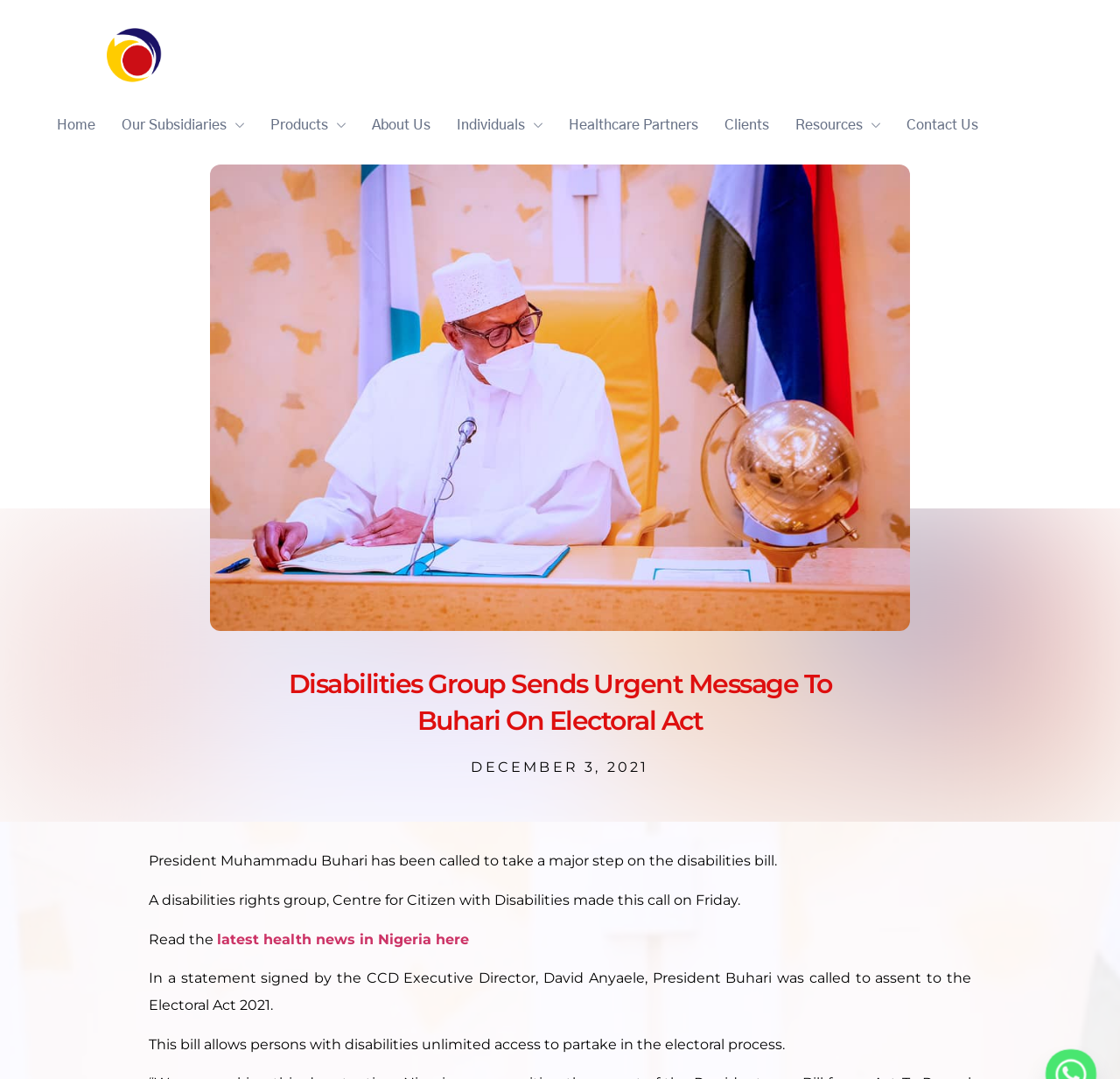How many images are on the webpage? Refer to the image and provide a one-word or short phrase answer.

5